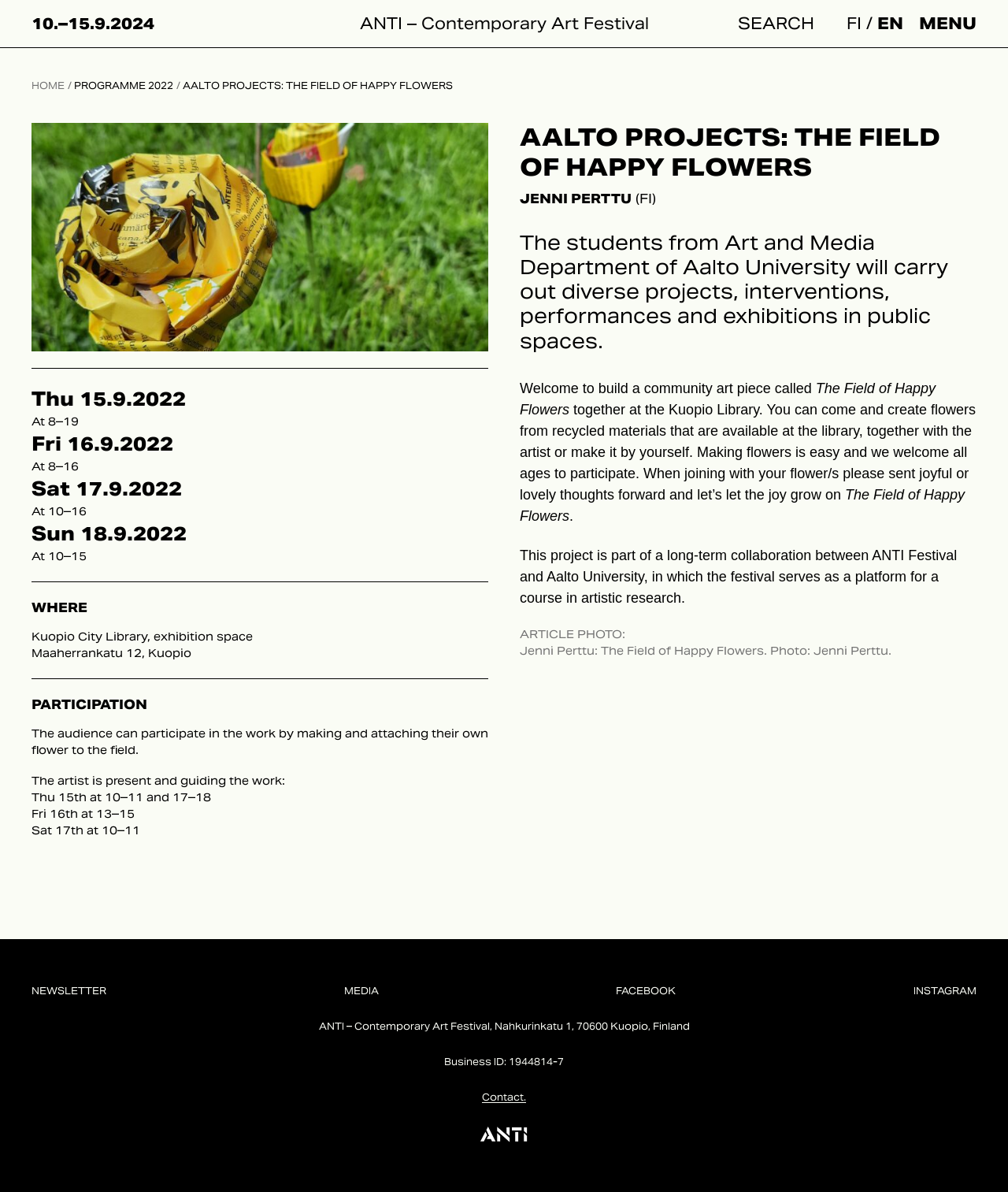What is the date range of the event?
Provide an in-depth and detailed answer to the question.

I found the date range of the event by looking at the top of the webpage, where it says '10.–15.9.2024' in a static text element.